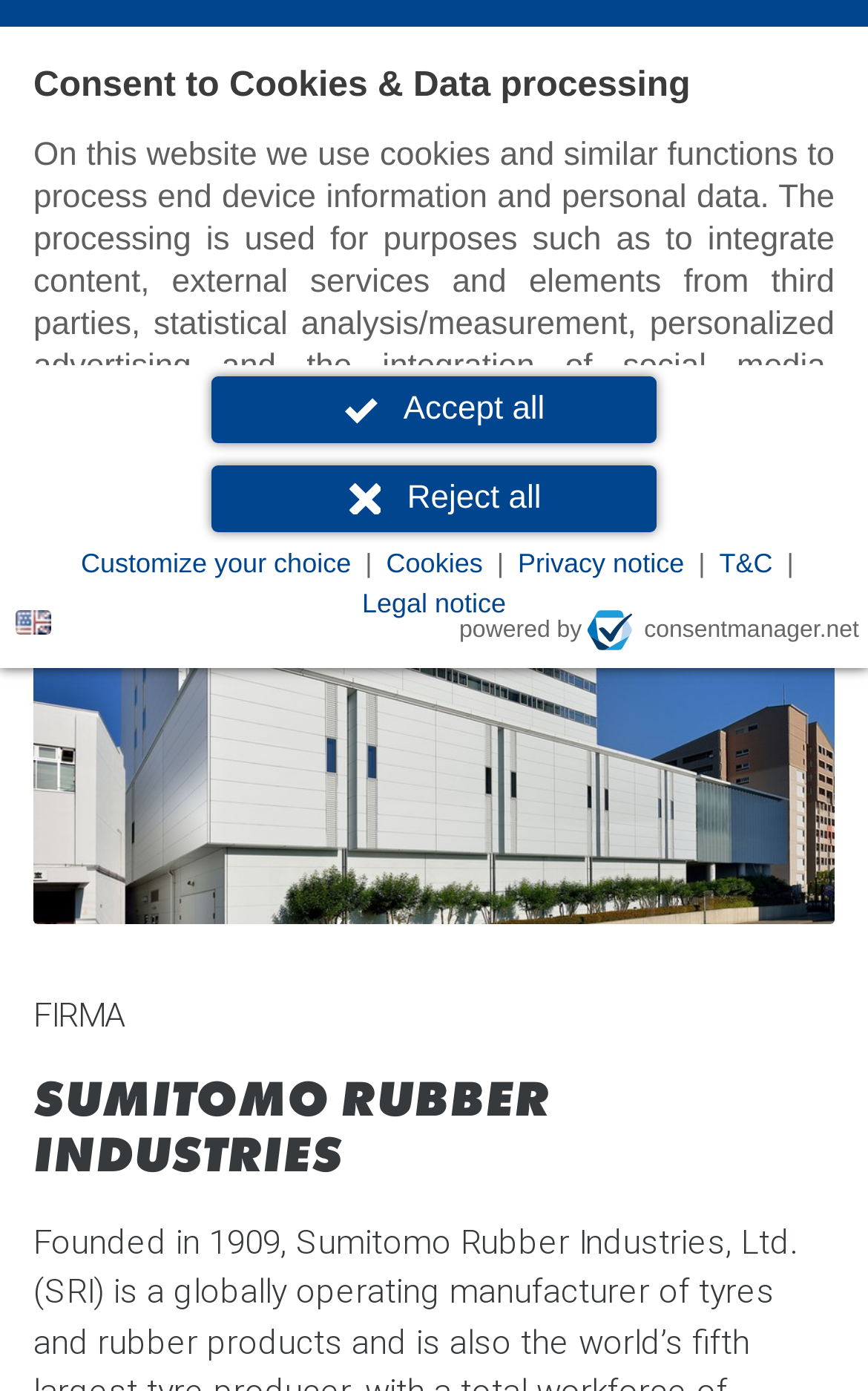Determine which piece of text is the heading of the webpage and provide it.

SUMITOMO RUBBER INDUSTRIES